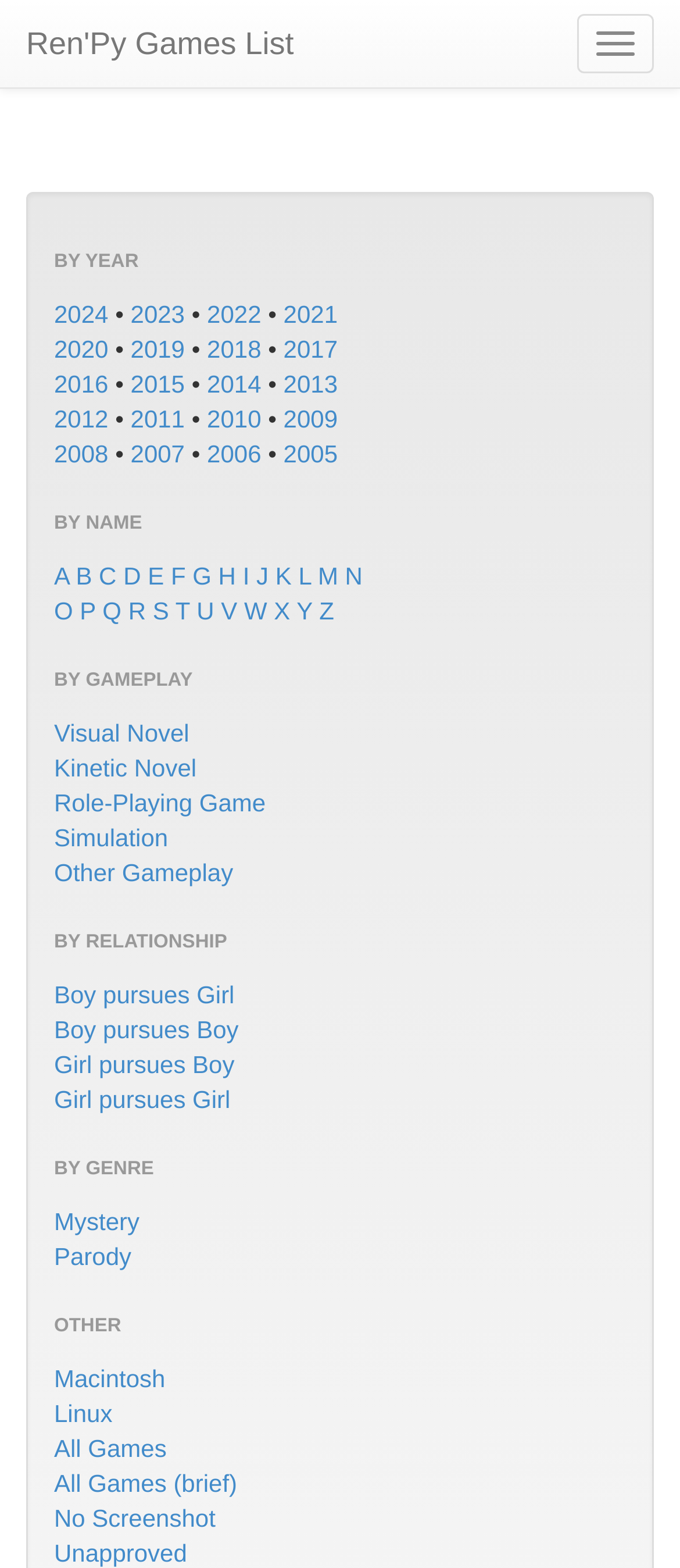Please provide a comprehensive response to the question based on the details in the image: What is the first letter of the alphabet listed under 'BY NAME'?

I looked at the section 'BY NAME' and found that the first link is labeled 'A', which corresponds to the first letter of the alphabet.